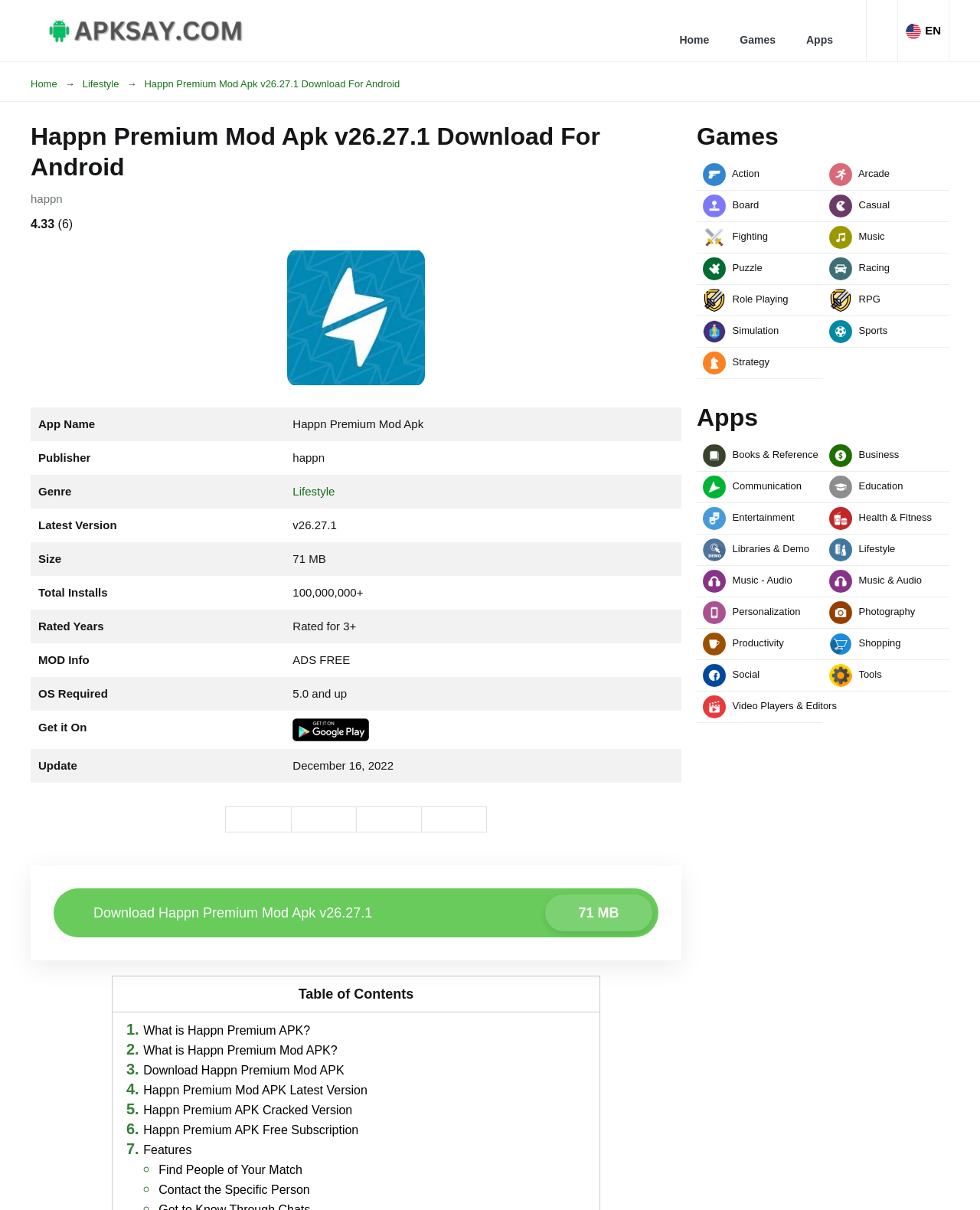Write an extensive caption that covers every aspect of the webpage.

This webpage is about Happn Premium Mod Apk v26.27.1, a lifestyle app. At the top, there is a logo of APKSAY.COM, a website that provides APK downloads, accompanied by a link to the website. Below the logo, there are navigation links to the home page, games, and apps sections.

On the left side, there is a search bar and a series of links to different categories, including Home, Lifestyle, and Happn Premium Mod Apk v26.27.1 Download For Android. The main content of the page is divided into two sections. The first section displays information about the app, including its name, rating, and a brief description. There is also a figure displaying the app's icon.

The second section is a table that provides detailed information about the app, including its name, publisher, genre, latest version, size, total installs, rated years, MOD info, OS required, and an option to get it on Google Play. Each row in the table has a header and a corresponding value.

Below the table, there are social media links to share the app on Facebook, Twitter, Telegram, and WhatsApp. There is also a download link for the app. Further down, there is a table of contents with links to different sections, including what is Happn Premium APK, what is Happn Premium Mod APK, download links, and features of the app. The features section is further divided into sub-sections, each describing a specific feature of the app, such as finding people of your match and contacting a specific person.

On the right side, there is a heading that says "Games", but it does not seem to be related to the main content of the page.